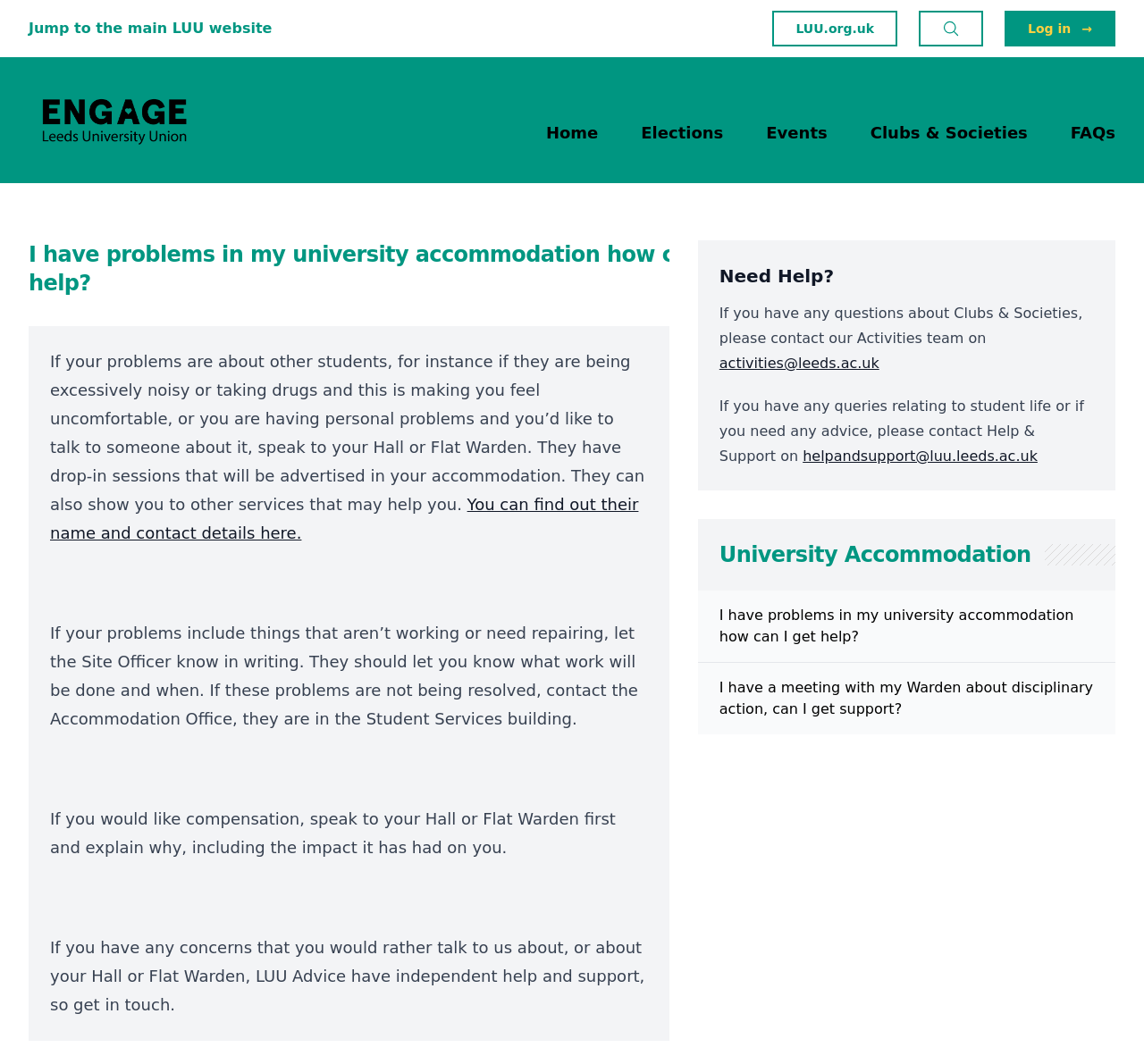Identify the bounding box coordinates of the area you need to click to perform the following instruction: "View University Accommodation".

[0.629, 0.508, 0.975, 0.535]